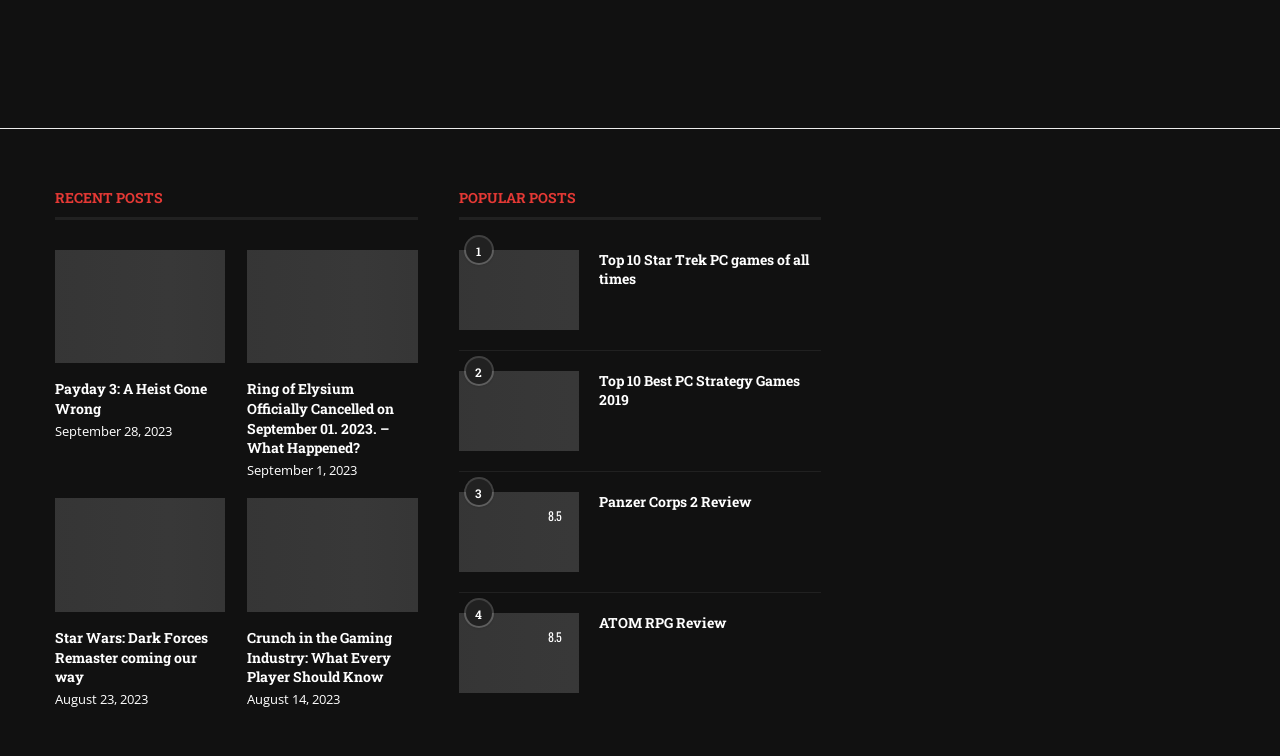Identify the bounding box coordinates of the part that should be clicked to carry out this instruction: "Explore the post about Star Wars: Dark Forces Remaster".

[0.043, 0.659, 0.176, 0.809]